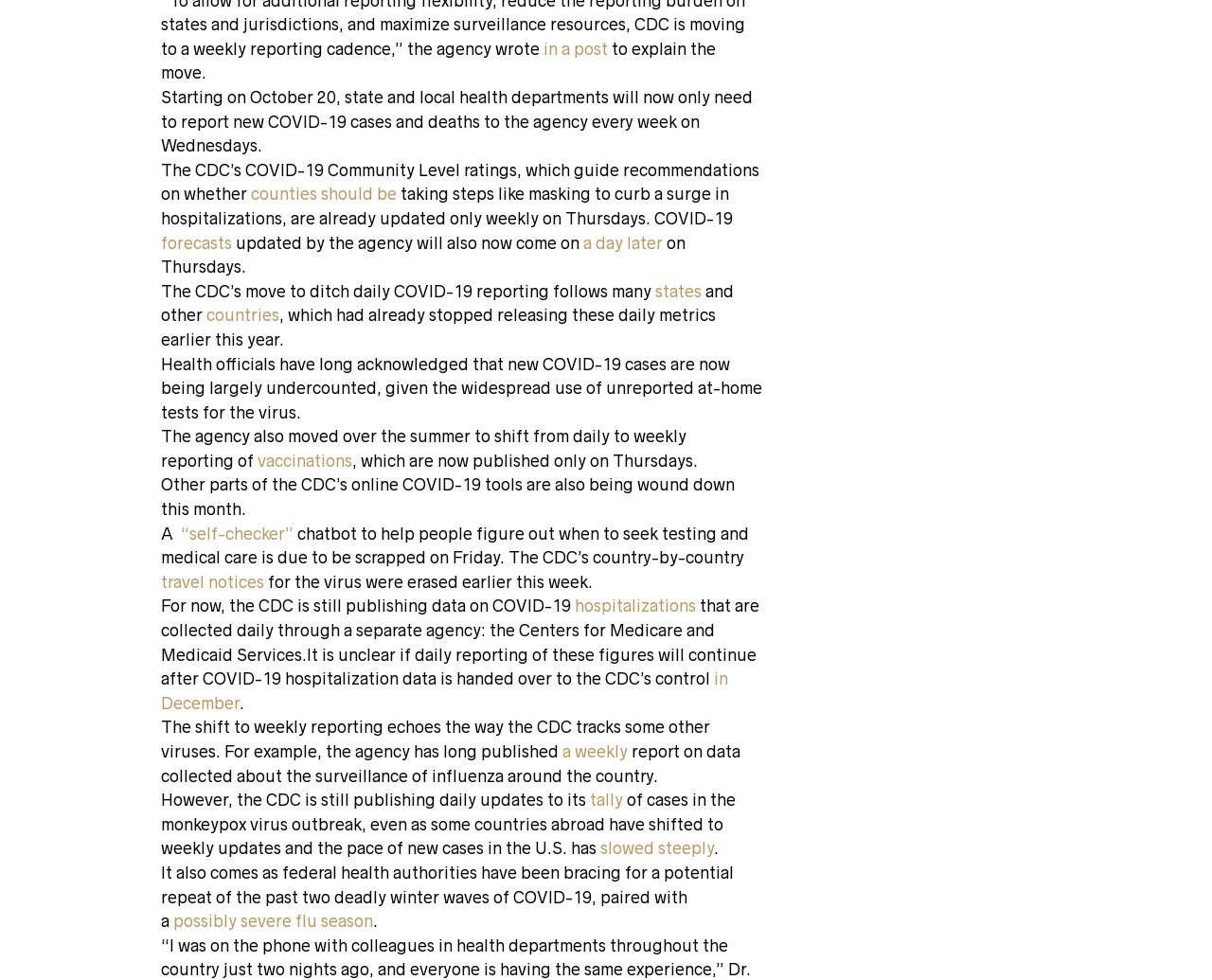Using the description: "countries", determine the UI element's bounding box coordinates. Ensure the coordinates are in the format of four float numbers between 0 and 1, i.e., [left, top, right, bottom].

[0.17, 0.312, 0.23, 0.332]